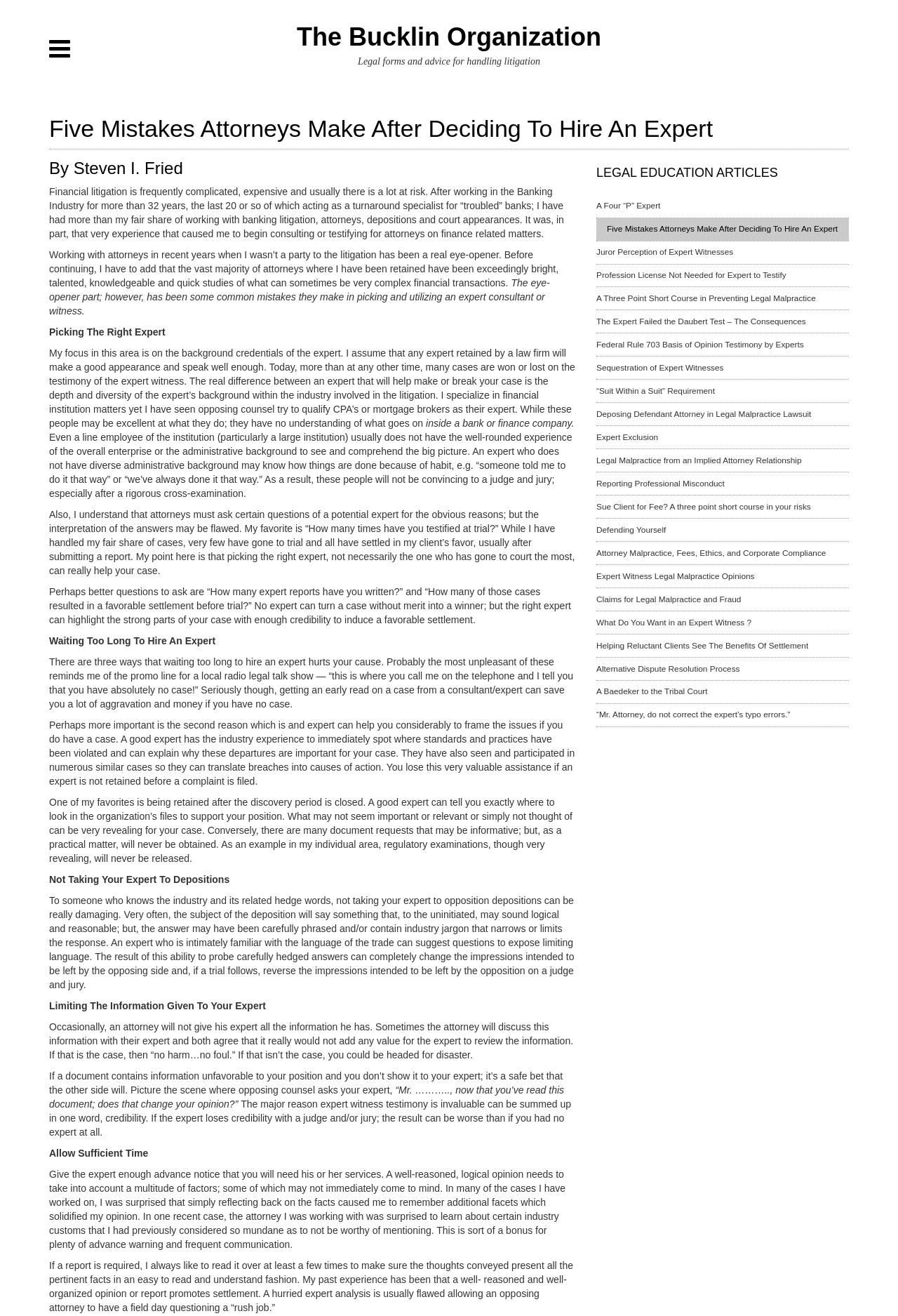Using the description "Expert Exclusion", locate and provide the bounding box of the UI element.

[0.664, 0.324, 0.945, 0.341]